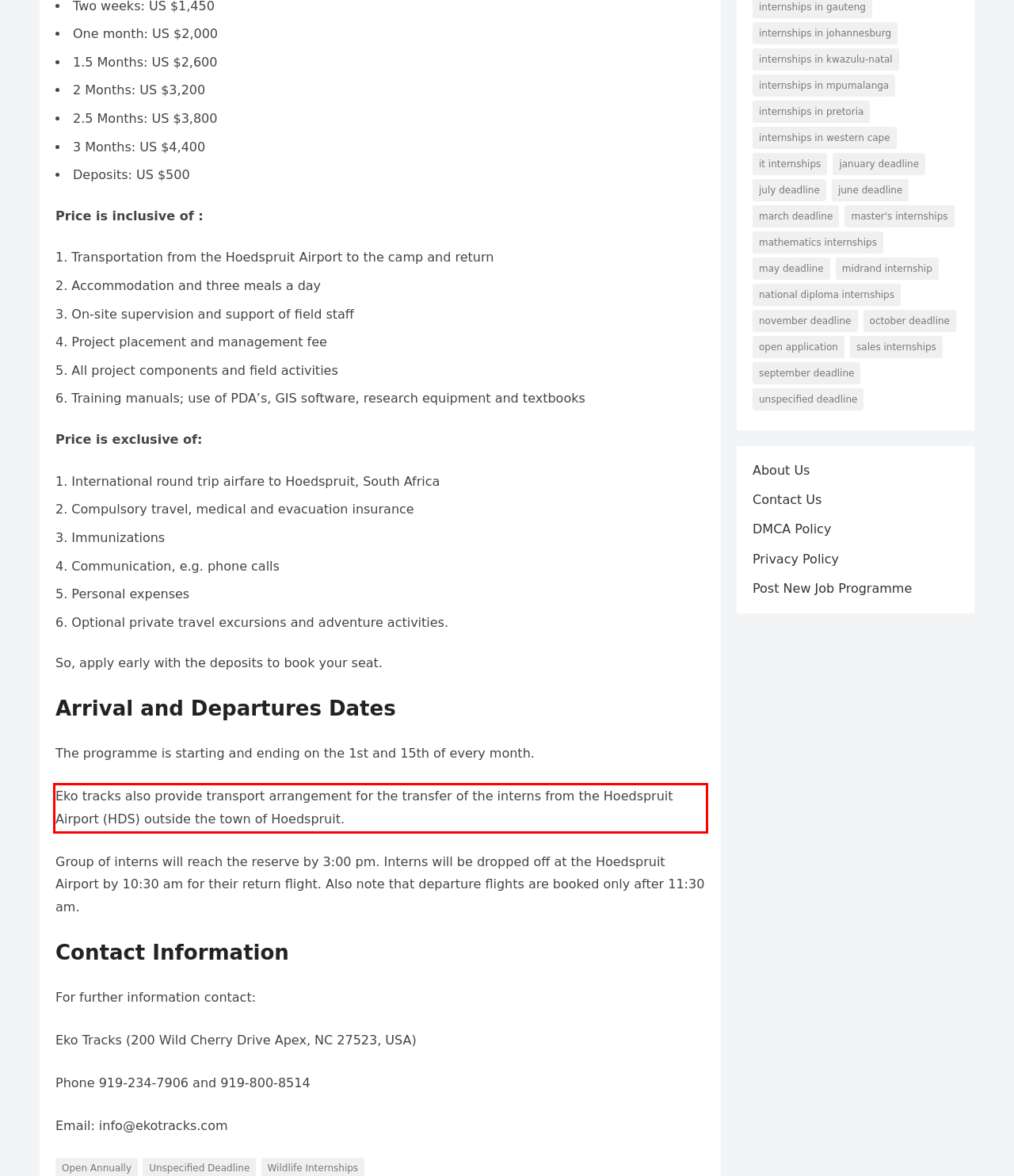Please extract the text content within the red bounding box on the webpage screenshot using OCR.

Eko tracks also provide transport arrangement for the transfer of the interns from the Hoedspruit Airport (HDS) outside the town of Hoedspruit.